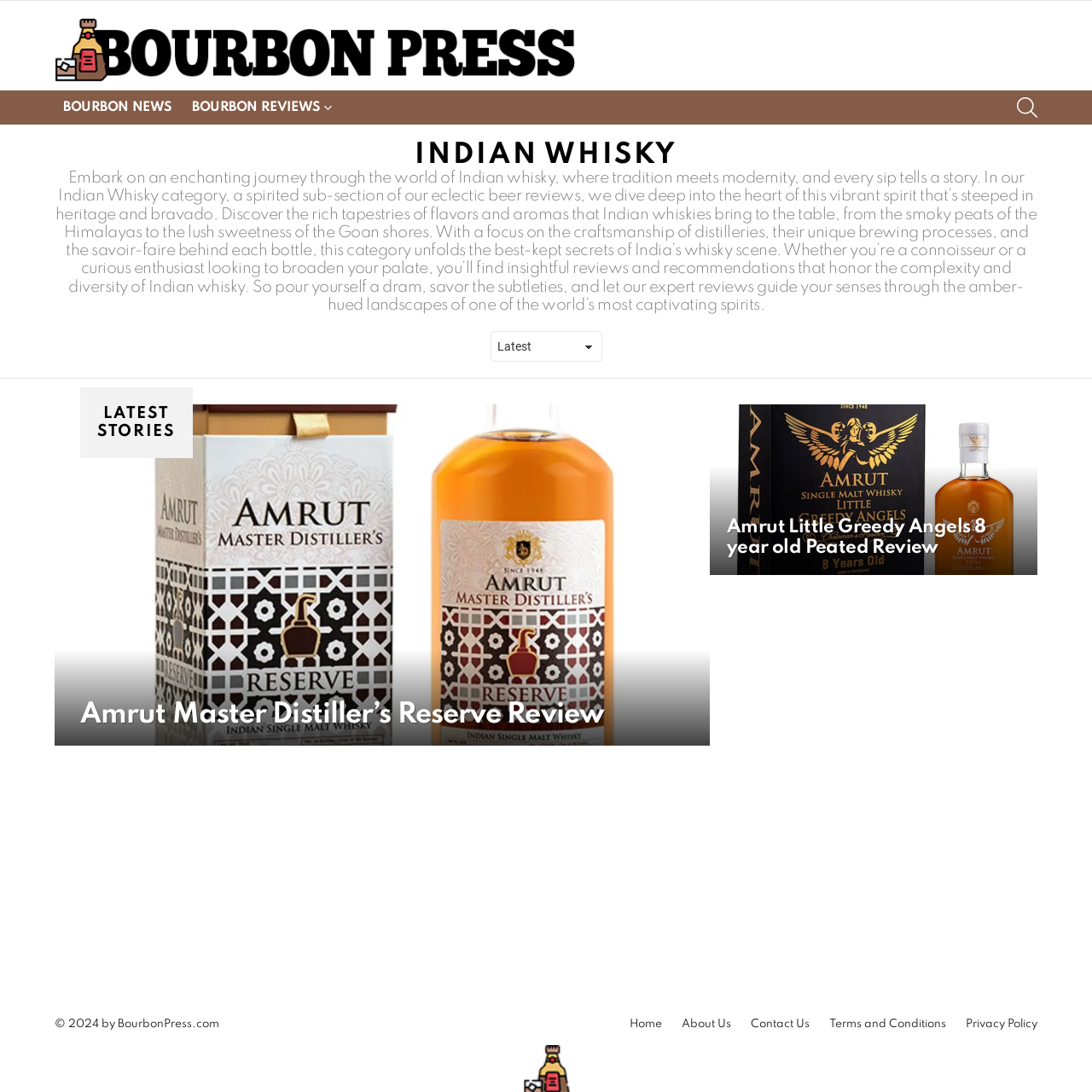Identify the bounding box coordinates of the specific part of the webpage to click to complete this instruction: "Click on the 'BOURBON NEWS' link".

[0.05, 0.087, 0.166, 0.11]